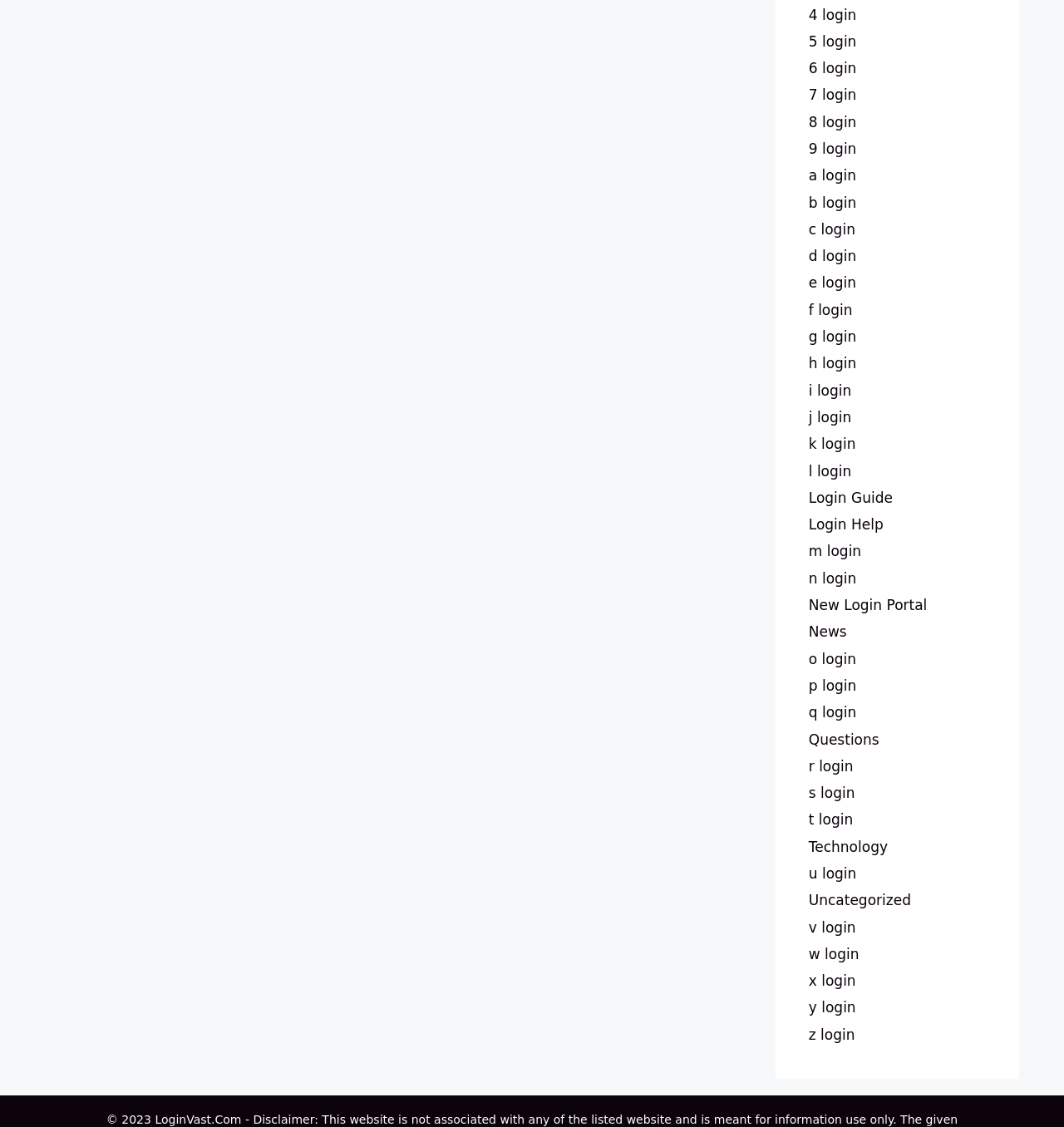Answer the following query concisely with a single word or phrase:
What is the position of the 'Login Guide' link on the webpage?

Above the middle